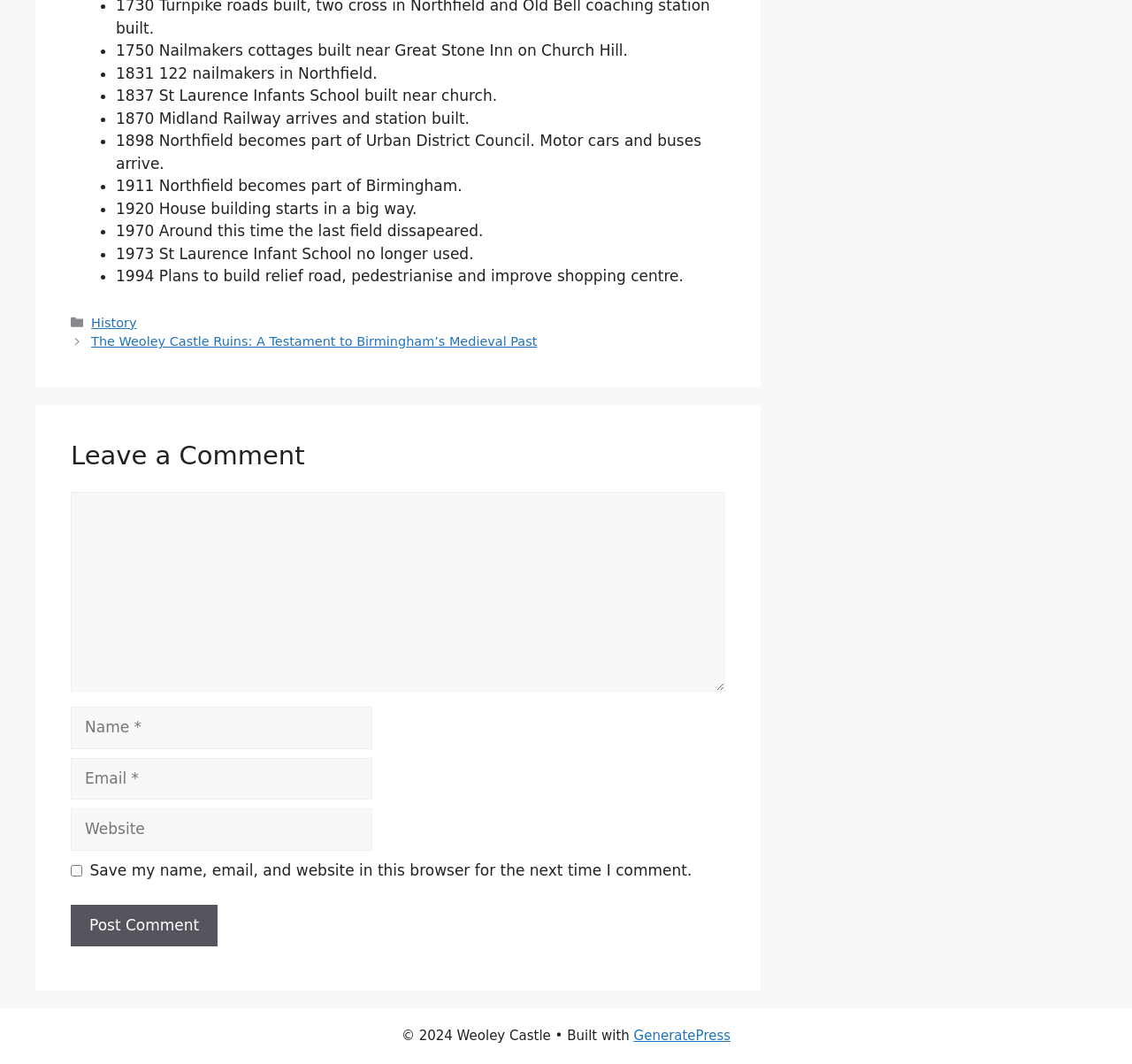Show the bounding box coordinates for the element that needs to be clicked to execute the following instruction: "Enter a comment". Provide the coordinates in the form of four float numbers between 0 and 1, i.e., [left, top, right, bottom].

[0.062, 0.462, 0.641, 0.65]